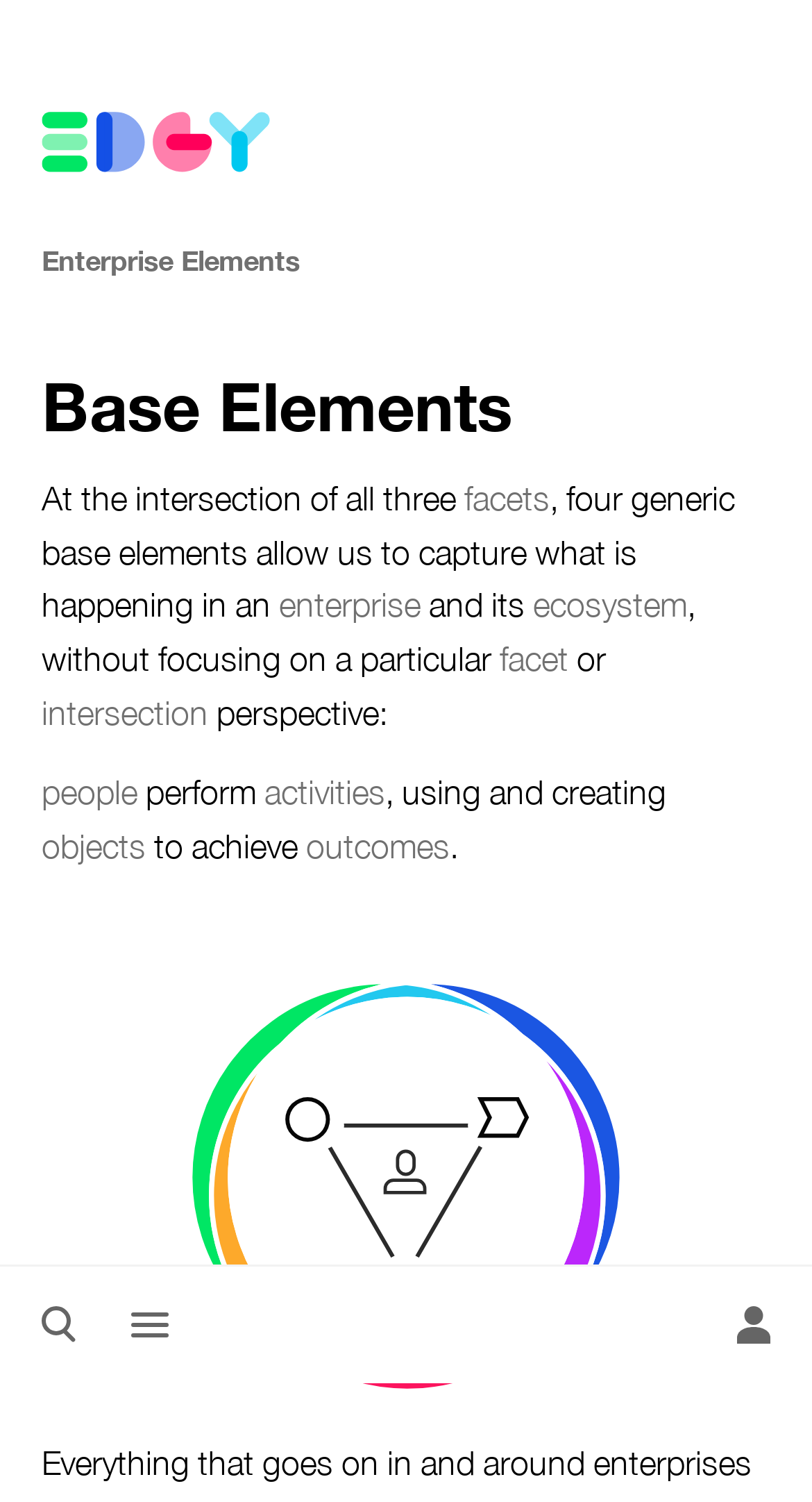What is the concept mentioned after 'perspective:'?
Answer the question with a single word or phrase derived from the image.

People